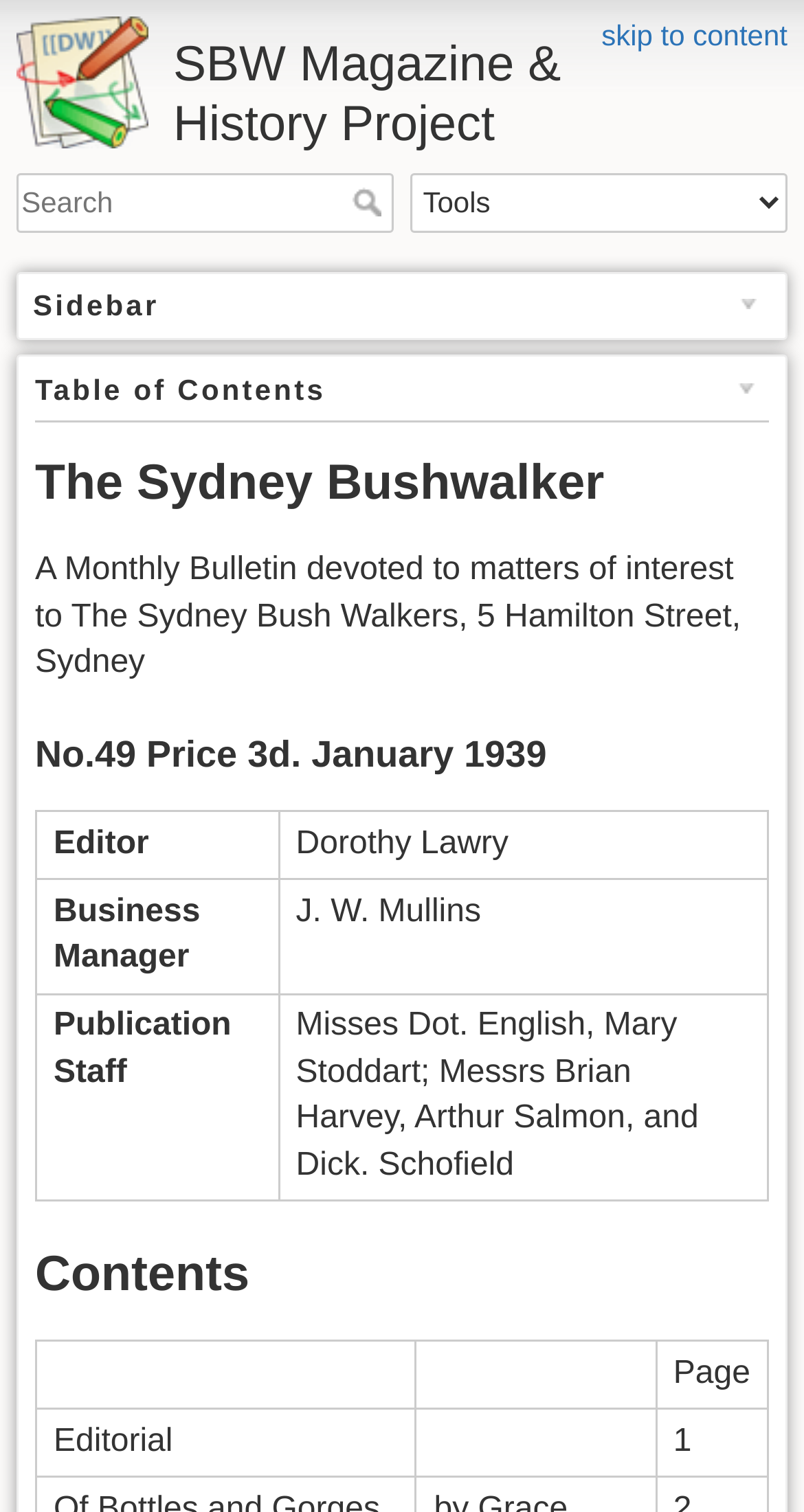What is the name of the magazine?
Use the information from the image to give a detailed answer to the question.

I found the answer by looking at the heading 'The Sydney Bushwalker' which is a child element of the navigation 'Sidebar'.